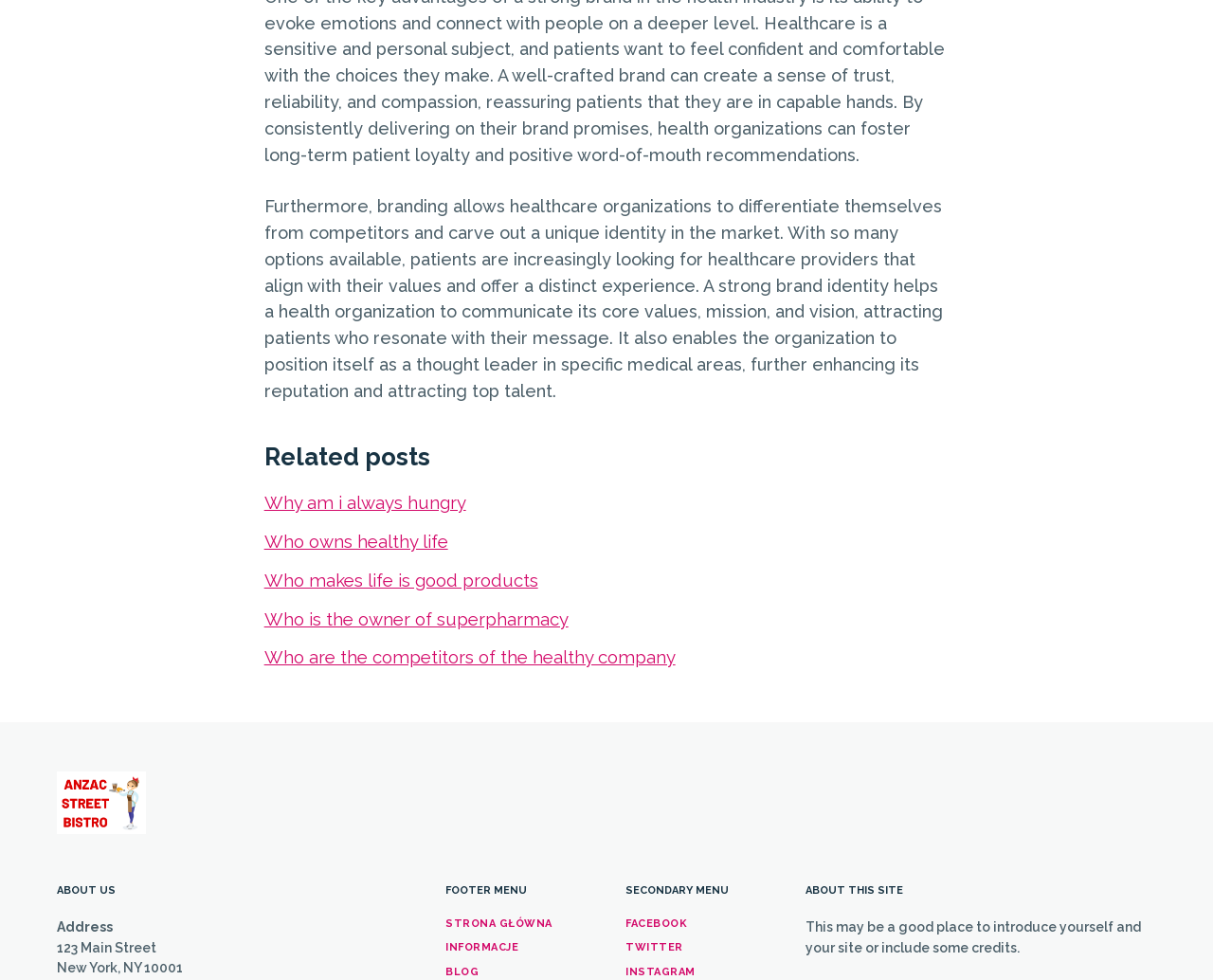Find the bounding box coordinates for the area that should be clicked to accomplish the instruction: "Visit the ABOUT US page".

[0.047, 0.902, 0.336, 0.915]